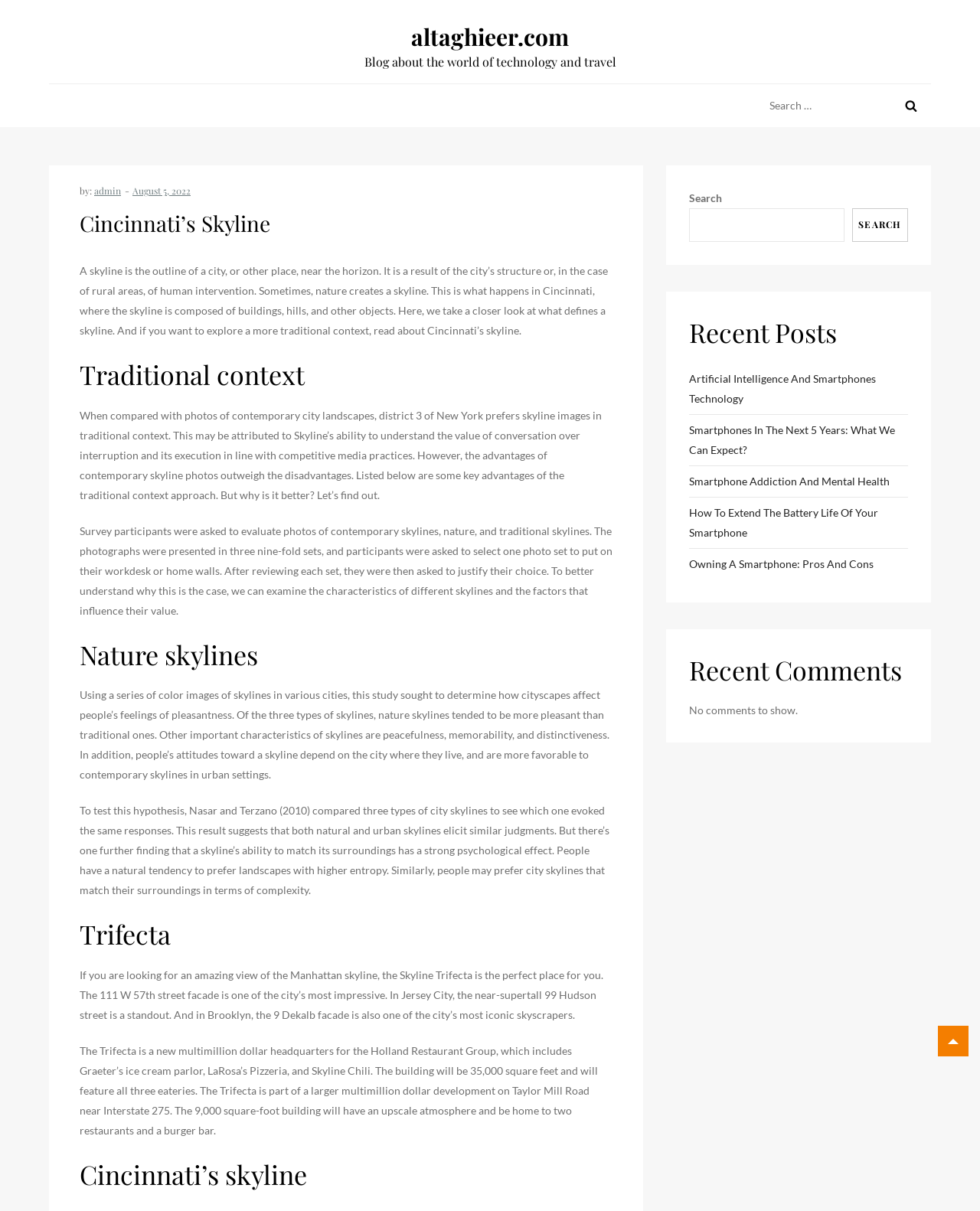With reference to the screenshot, provide a detailed response to the question below:
What is the topic of the first heading?

The topic of the first heading is 'Cincinnati’s Skyline', as indicated by the heading element 'Cincinnati’s Skyline' on the webpage, which is located near the top of the page.